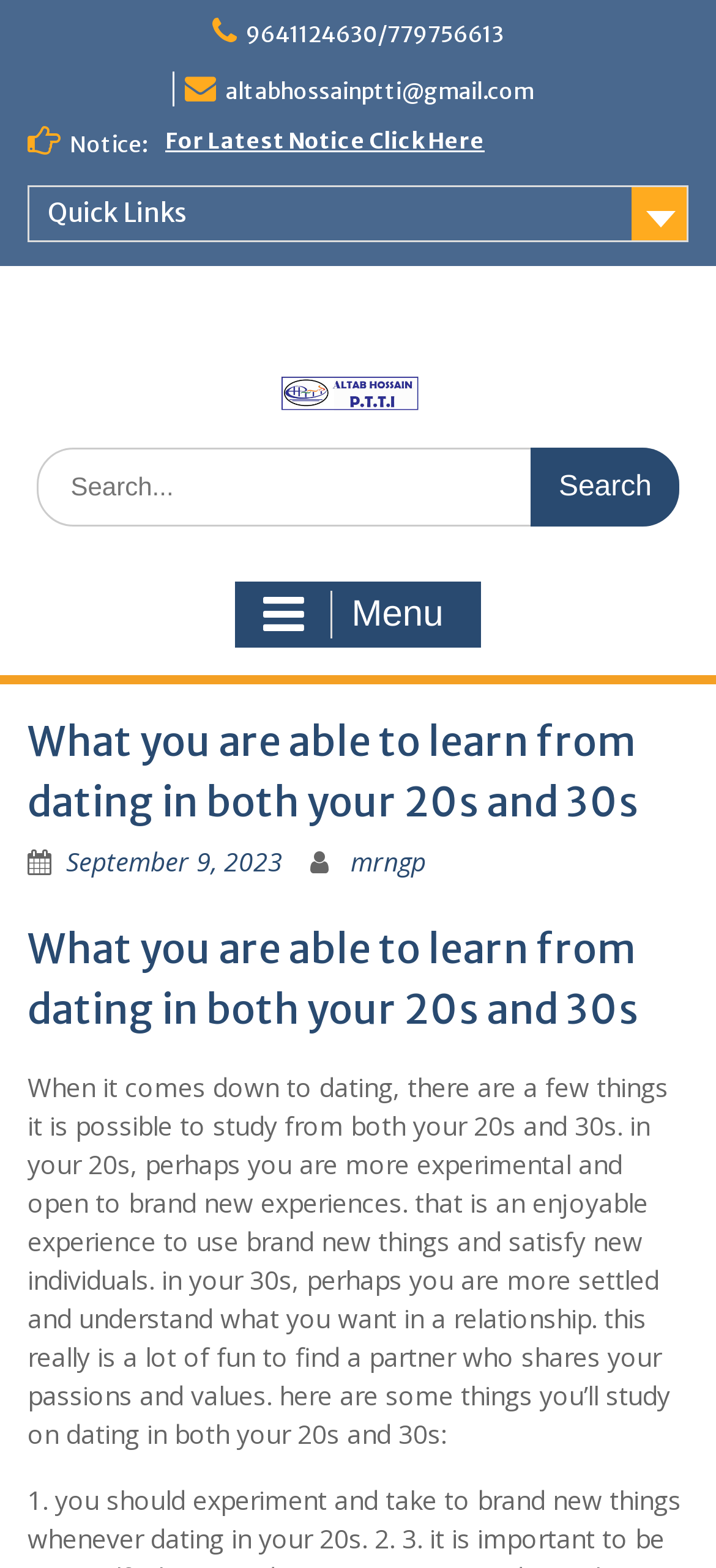What is the topic of the article?
Please provide a detailed answer to the question.

The topic of the article can be inferred from the main heading of the webpage which is 'What you are able to learn from dating in both your 20s and 30s'.